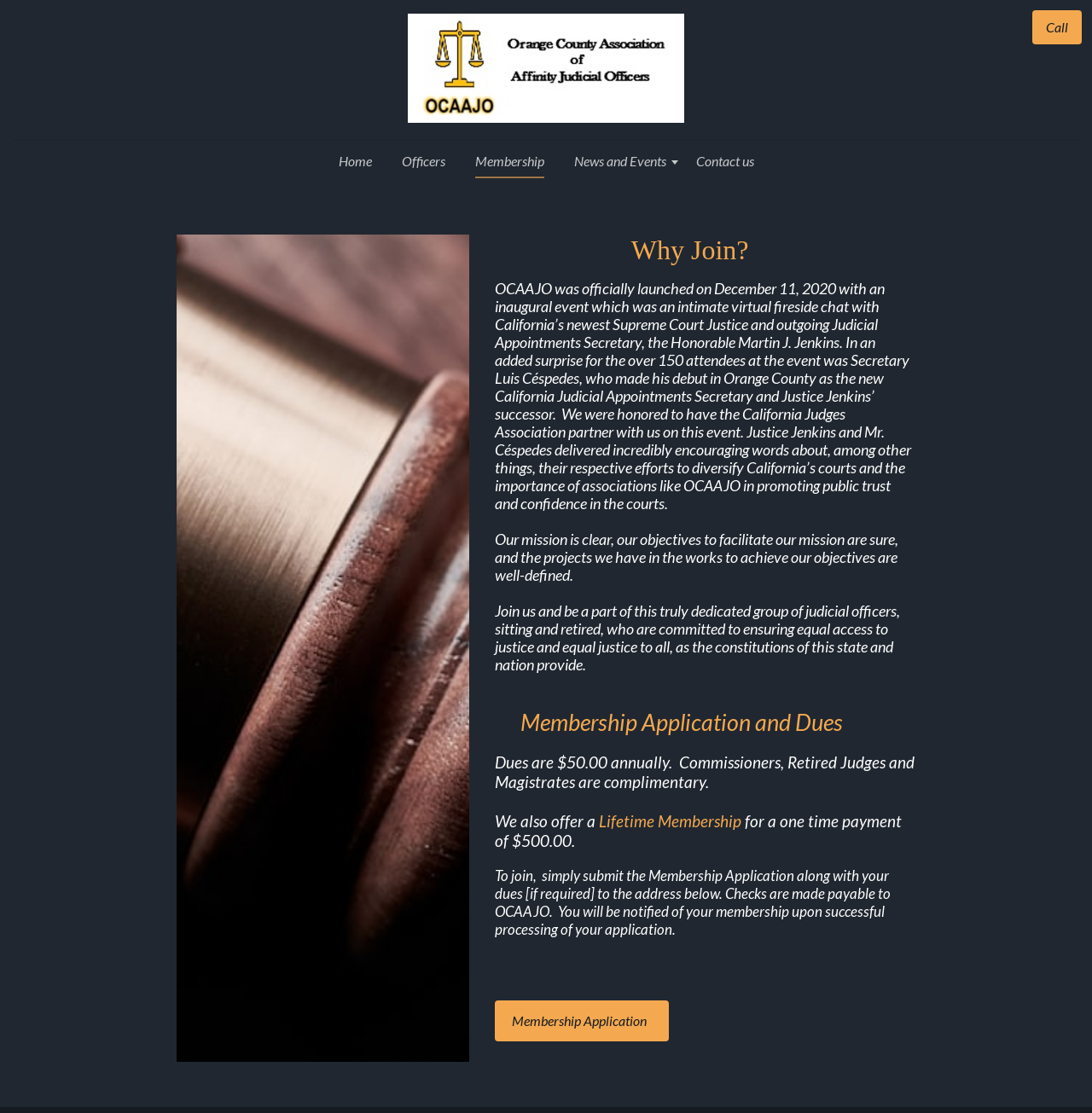Show the bounding box coordinates of the region that should be clicked to follow the instruction: "Call."

[0.945, 0.009, 0.991, 0.04]